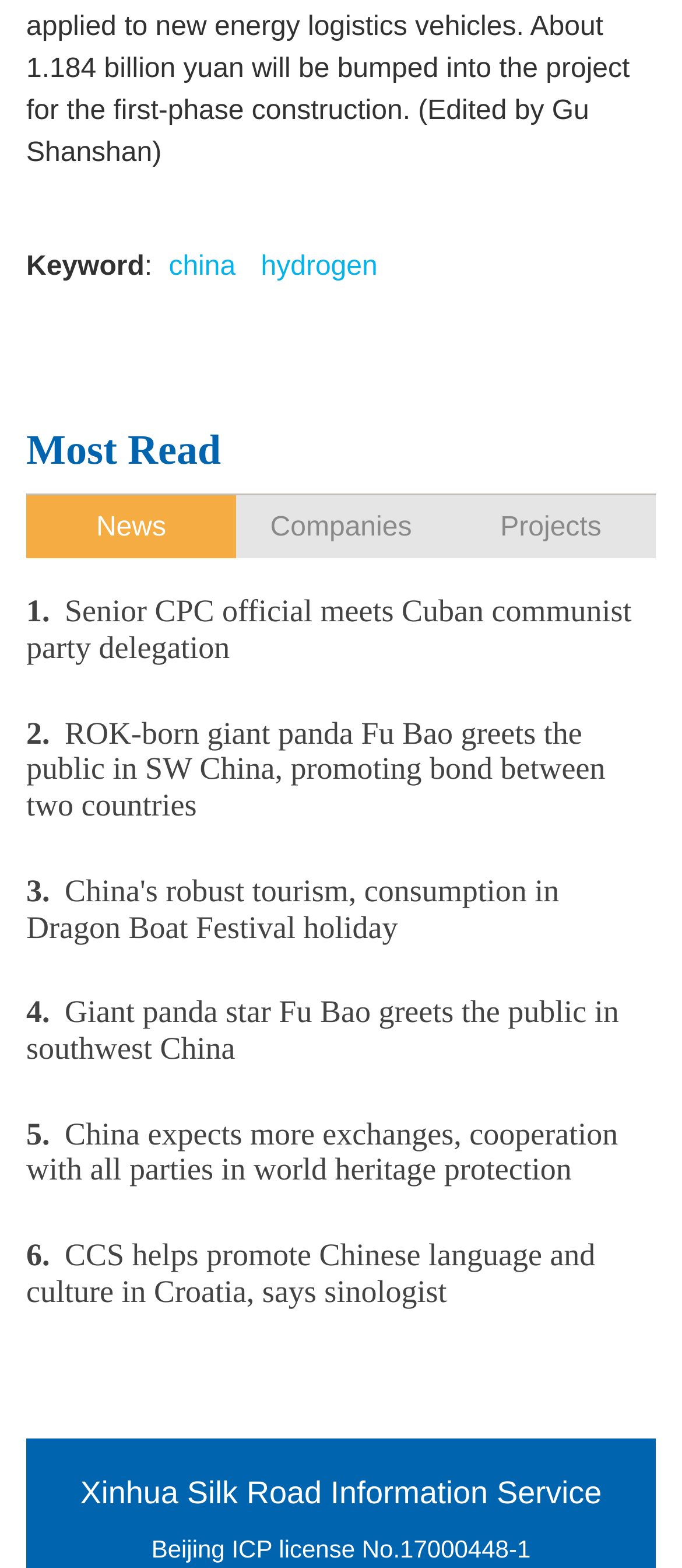Using the information in the image, give a detailed answer to the following question: What is the name of the information service mentioned at the bottom of the webpage?

The webpage has a static text 'Xinhua Silk Road Information Service' located at the bottom of the page, indicating that this is the name of the information service.